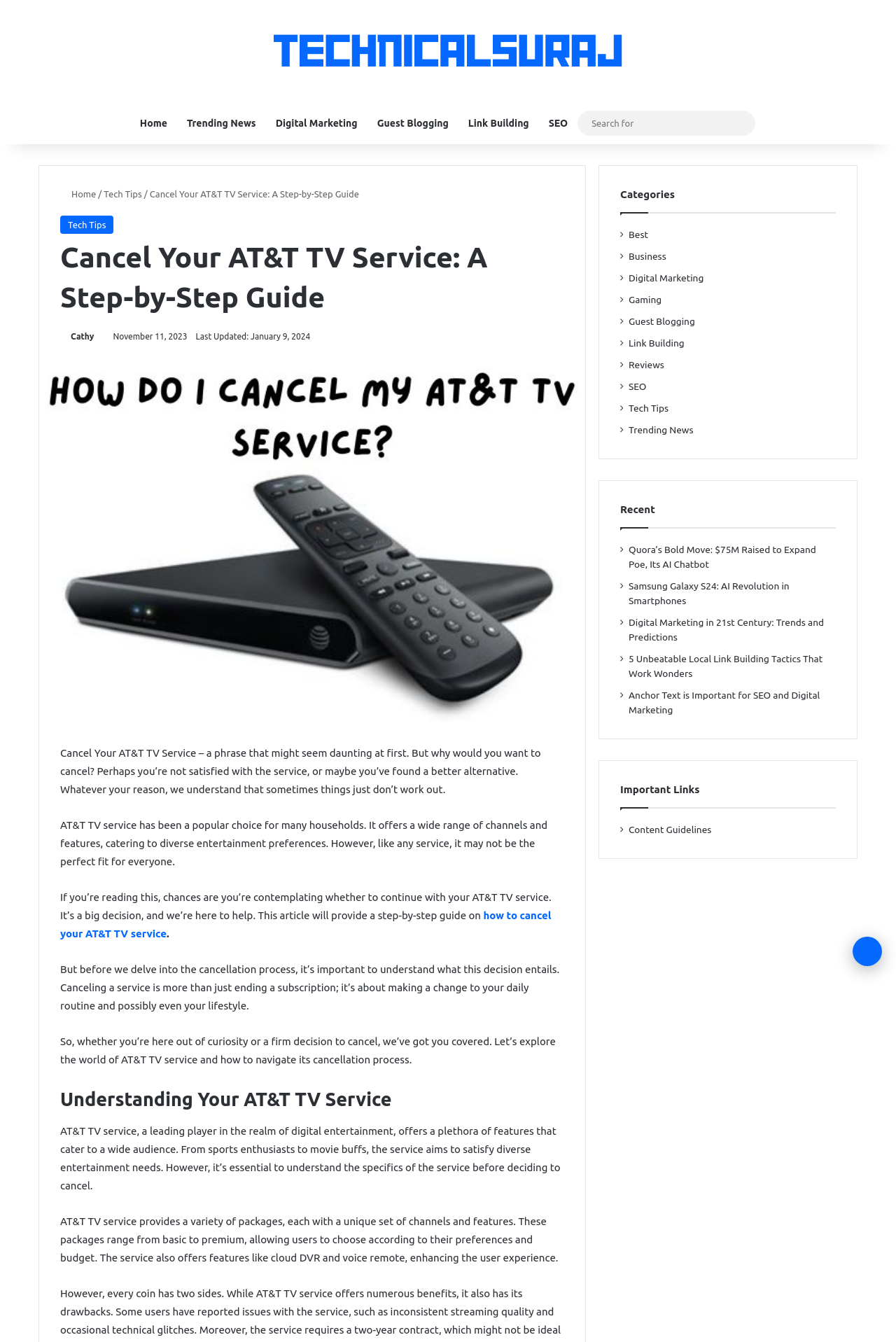Based on the element description Back to top button, identify the bounding box of the UI element in the given webpage screenshot. The coordinates should be in the format (top-left x, top-left y, bottom-right x, bottom-right y) and must be between 0 and 1.

[0.952, 0.698, 0.984, 0.72]